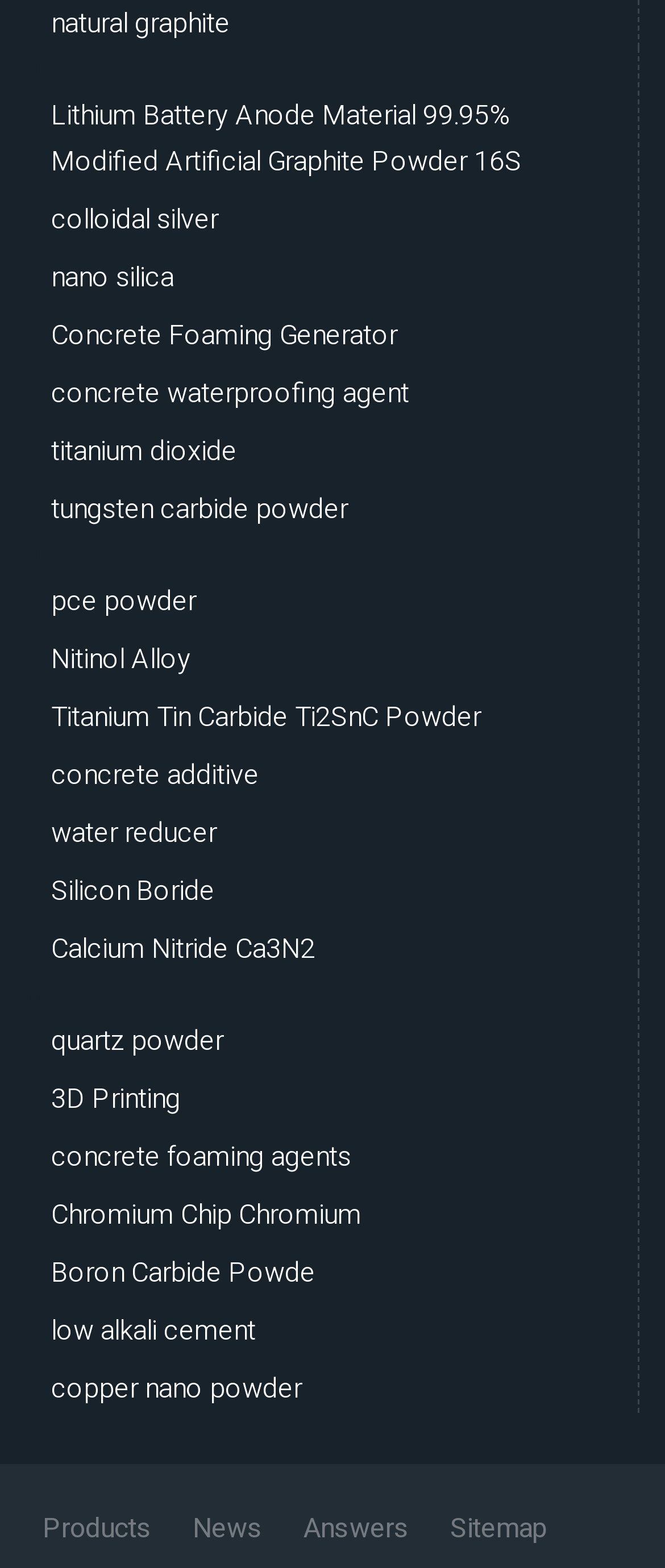Respond concisely with one word or phrase to the following query:
How many navigation links are there at the bottom of the webpage?

4